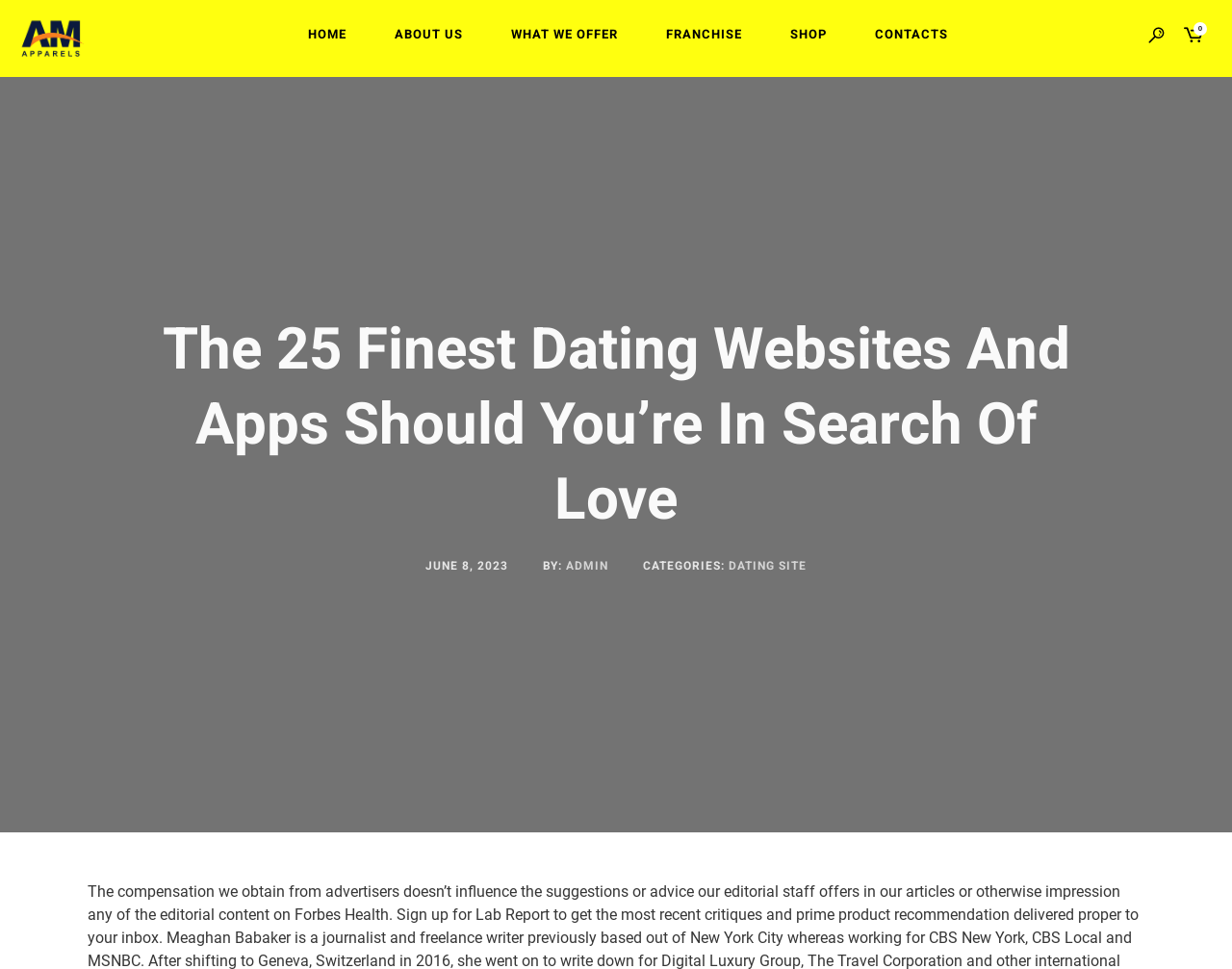Respond concisely with one word or phrase to the following query:
What is the date of the article?

JUNE 8, 2023